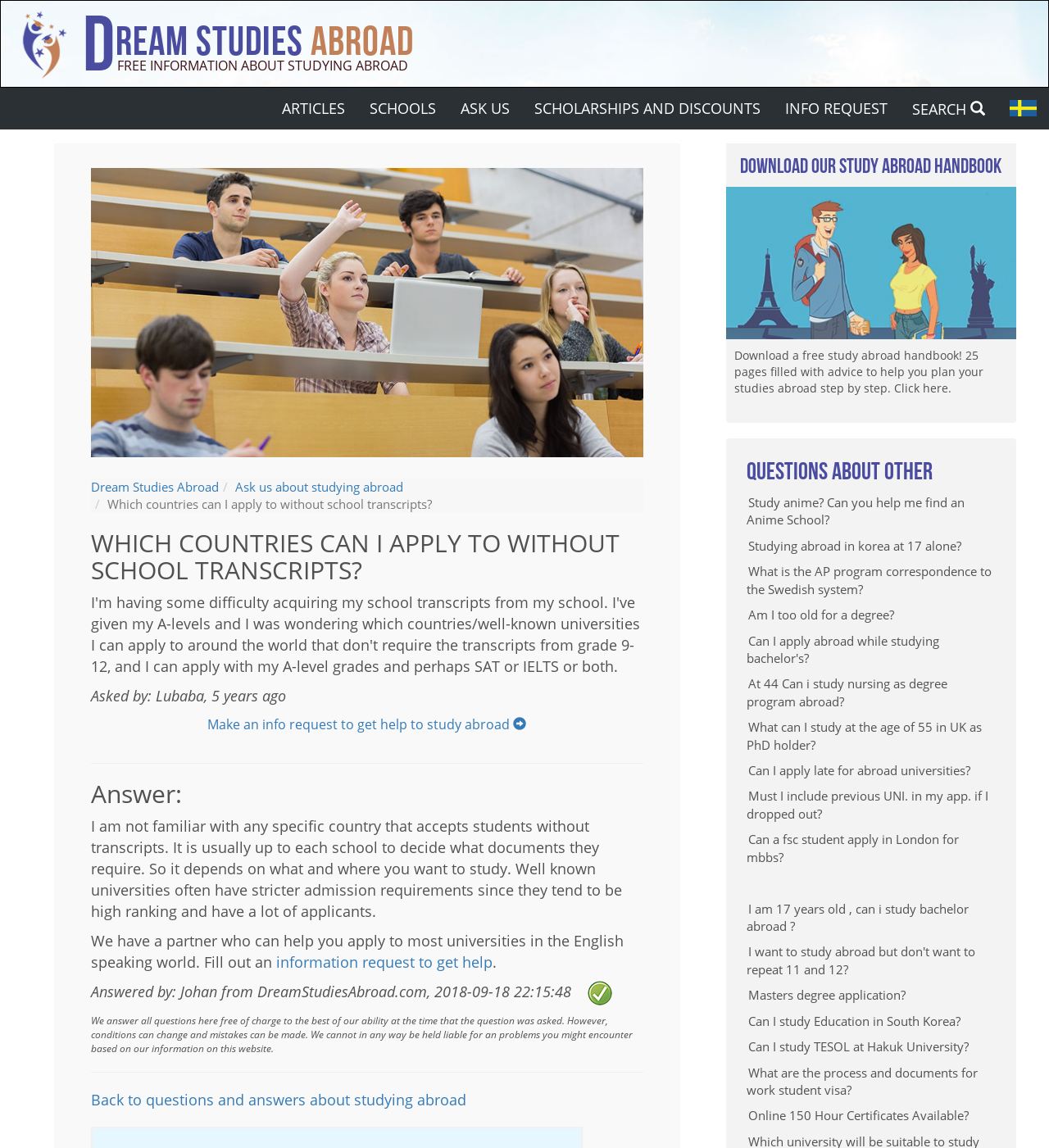Could you identify the text that serves as the heading for this webpage?

WHICH COUNTRIES CAN I APPLY TO WITHOUT SCHOOL TRANSCRIPTS?